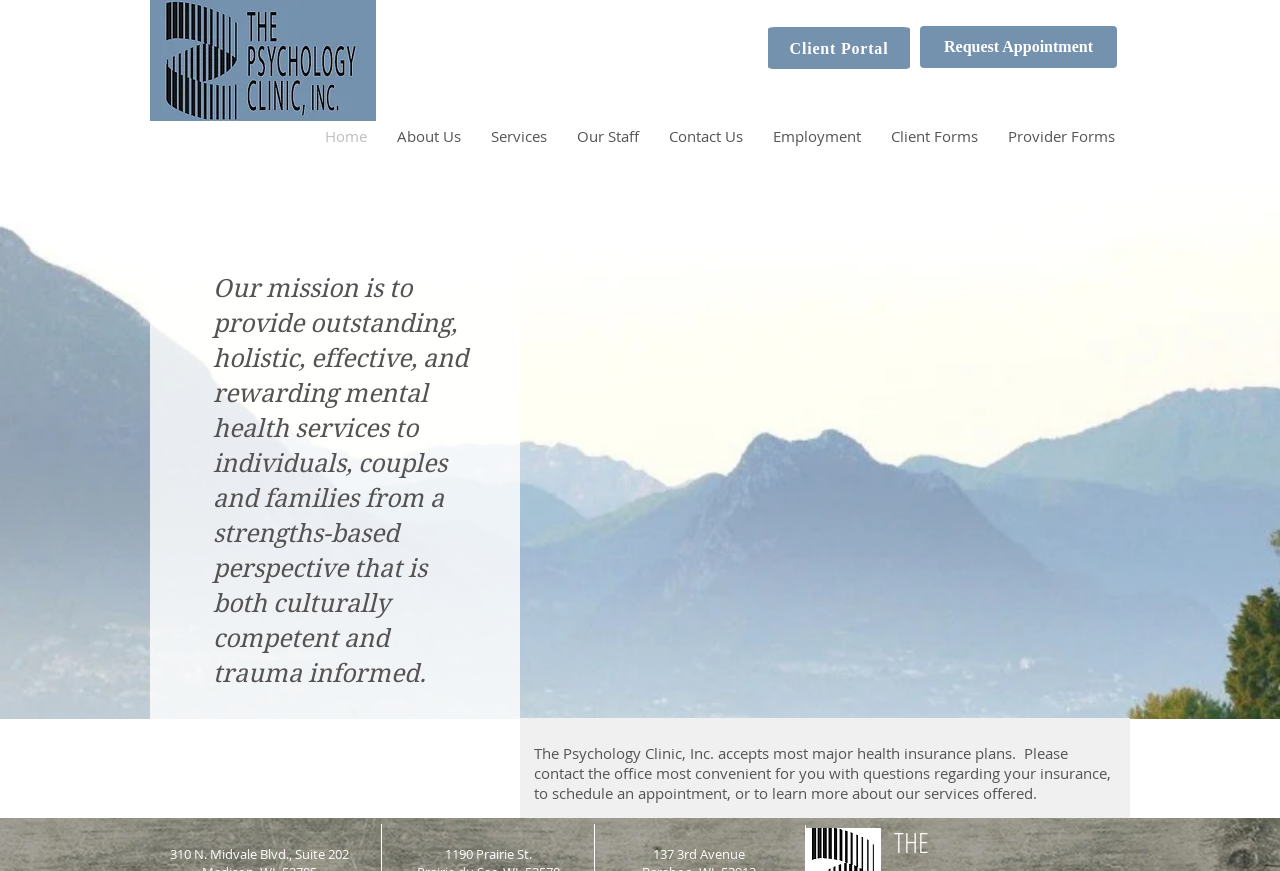Detail the features and information presented on the webpage.

The webpage is about The Psychology Clinic, Inc., which provides psychotherapy and psychiatric services to individuals, couples, and families. At the top left corner, there is a blue logo of the clinic, which is also a link. 

Below the logo, there is a navigation menu with links to different sections of the website, including Home, About Us, Services, Our Staff, Contact Us, Employment, Client Forms, and Provider Forms. These links are aligned horizontally across the top of the page.

On the right side of the navigation menu, there is a link to the Client Portal. Below this link, there is an iframe with embedded content.

The main content of the page is divided into several sections. At the top, there is a heading that states the clinic's mission to provide outstanding mental health services. Below this heading, there is a paragraph of text that explains the clinic's approach to mental health services.

Further down the page, there are three addresses listed, which appear to be the locations of the clinic's offices. These addresses are aligned vertically and are located near the bottom of the page.

Finally, at the very bottom of the page, there is a heading that reads "THE" in large letters, with a link to the same text.